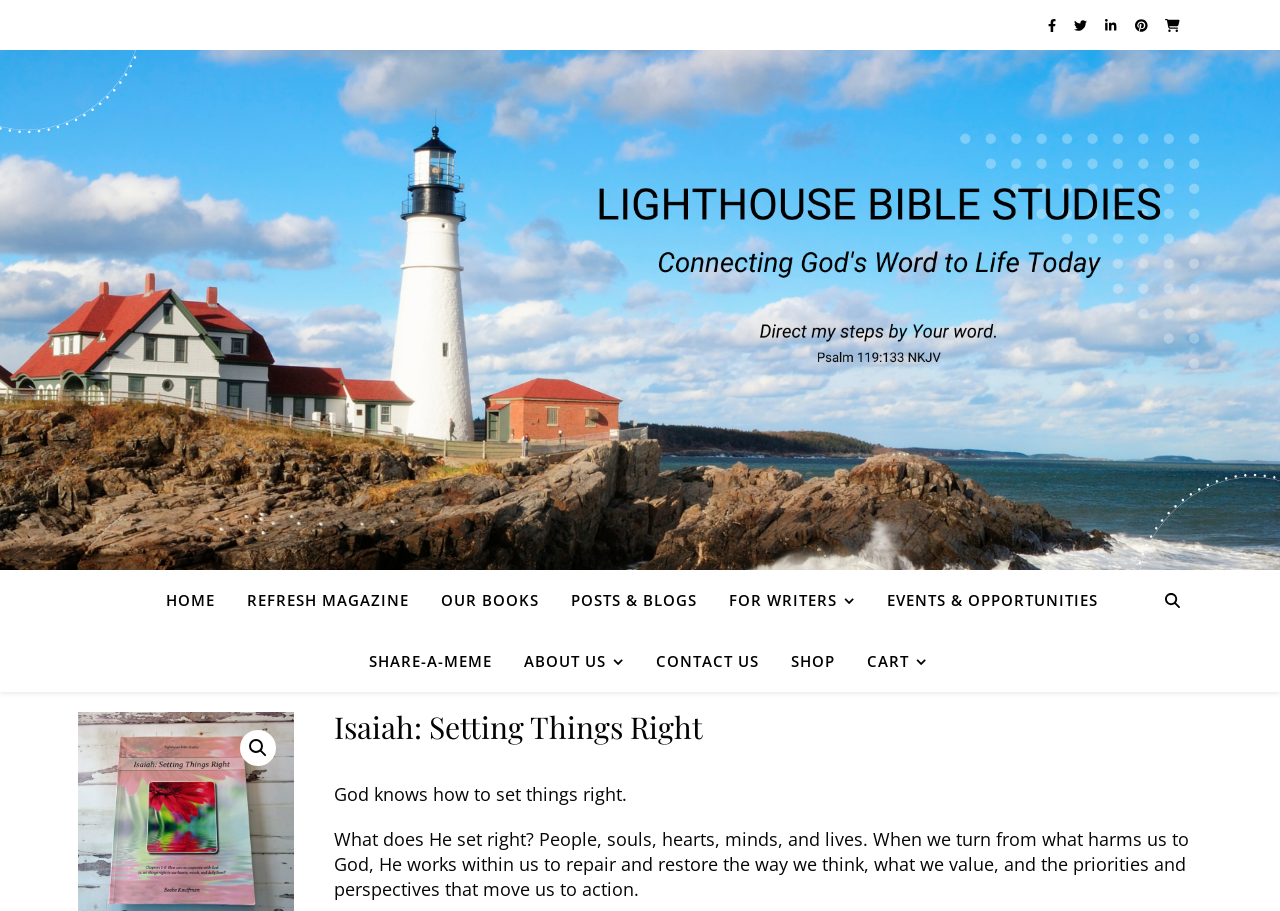Please locate the UI element described by "Share-a-Meme" and provide its bounding box coordinates.

[0.276, 0.693, 0.397, 0.759]